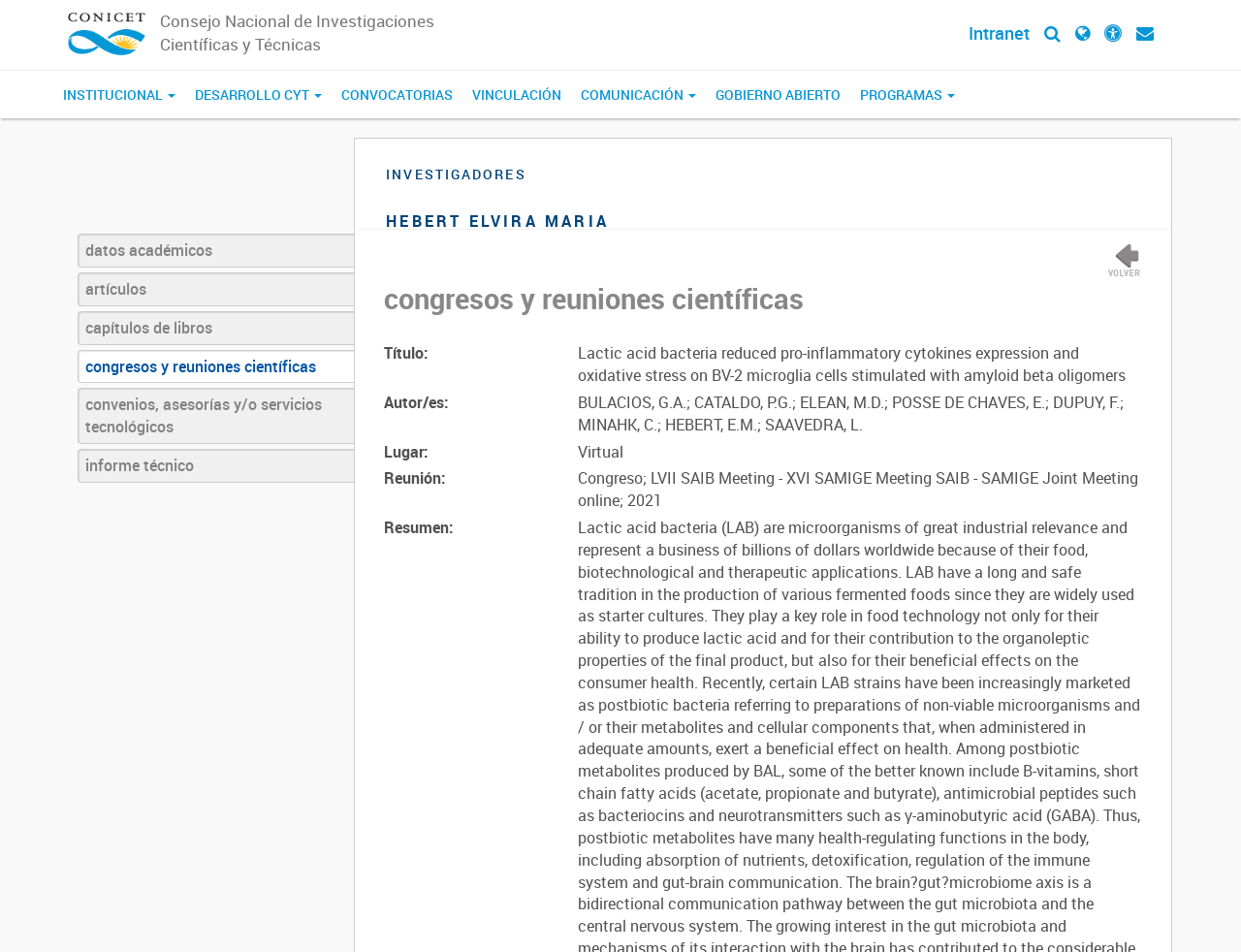What is the name of the researcher?
Based on the image, give a concise answer in the form of a single word or short phrase.

Hebert Elvira Maria